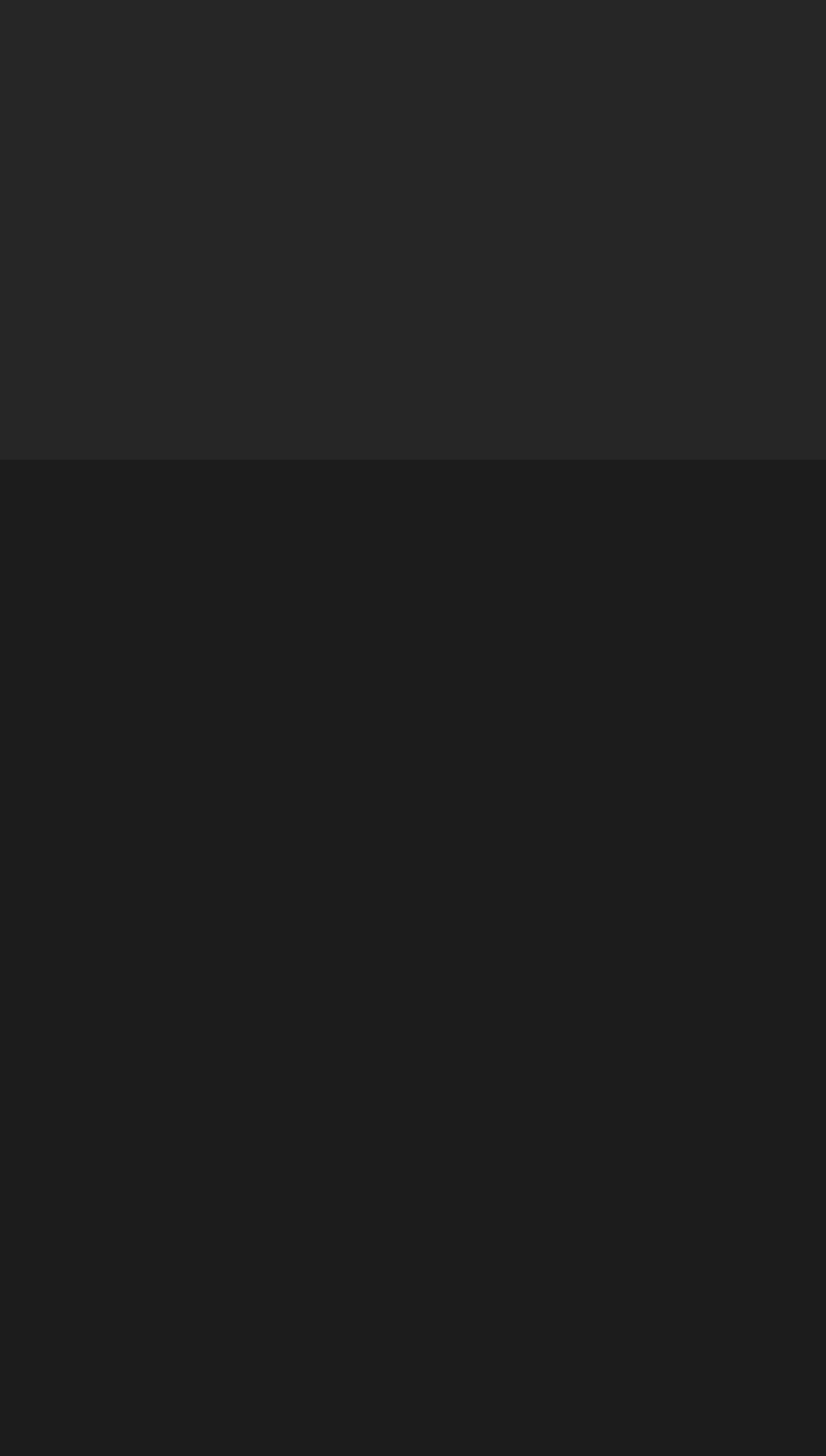What is the address of Carolus Thermen? Look at the image and give a one-word or short phrase answer.

Passstraße 79, 52070 Aachen